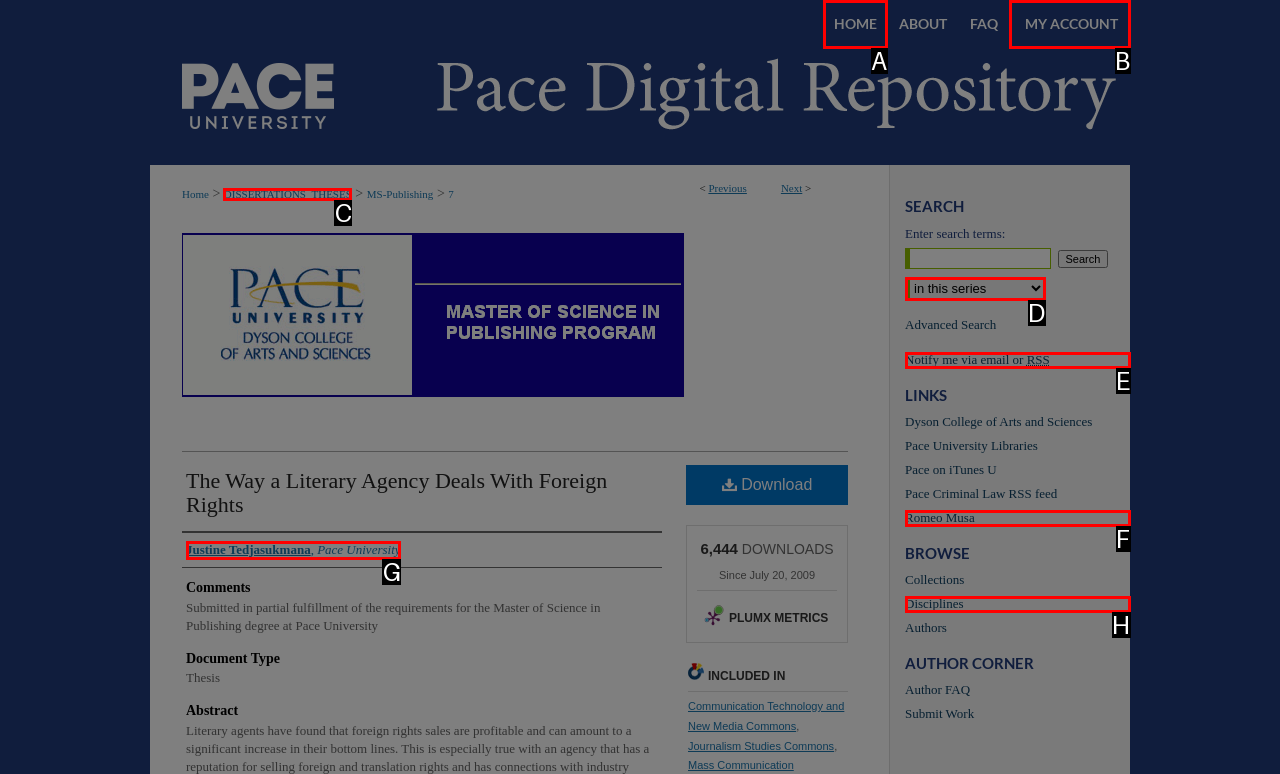Determine which option aligns with the description: Home. Provide the letter of the chosen option directly.

A